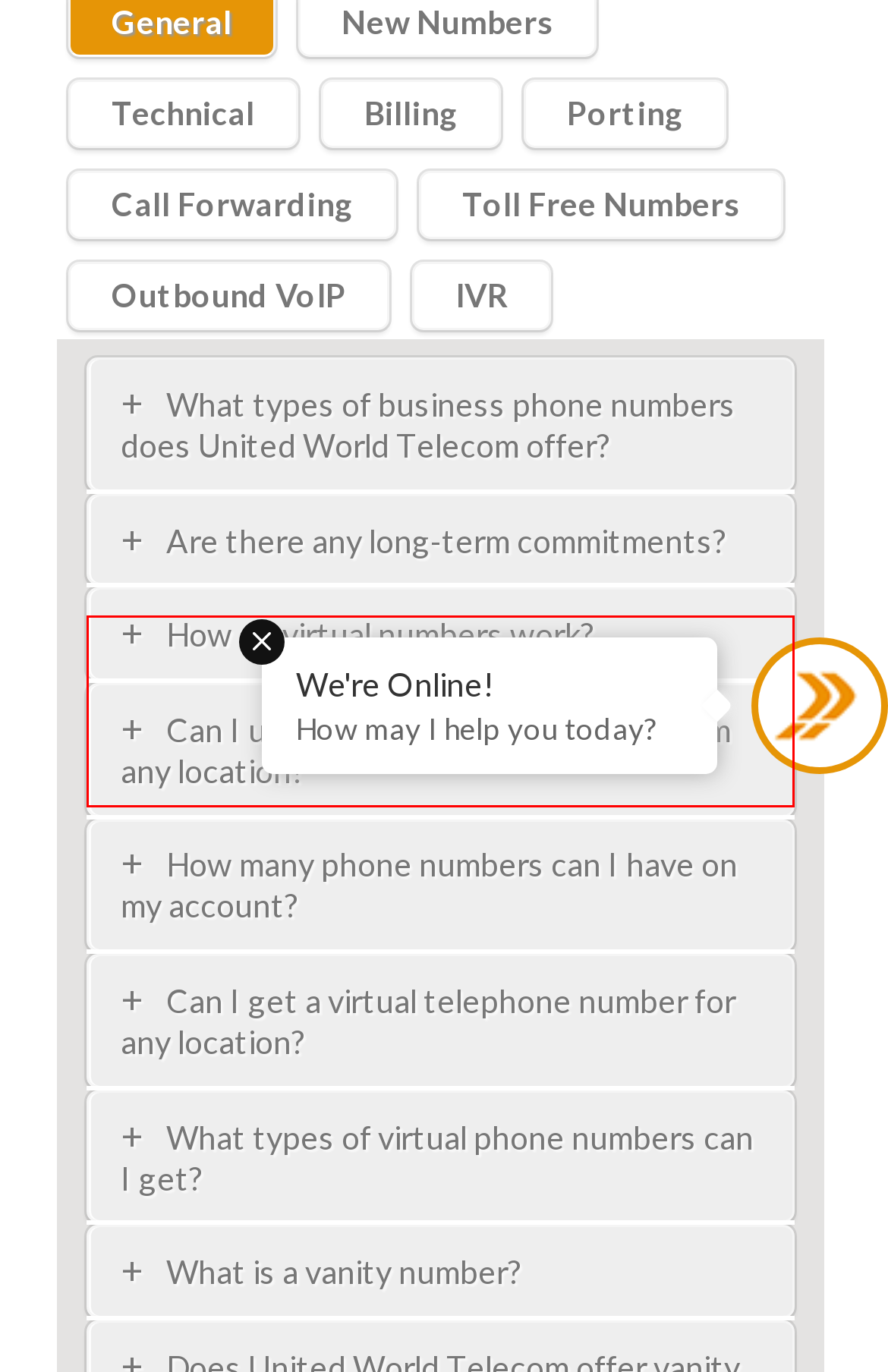Given a screenshot of a webpage with a red bounding box, please identify and retrieve the text inside the red rectangle.

Verified business are not required to sign any long term contract. We want our service to speak for itself. Personal accounts will have a minimum of 3 months commitment.